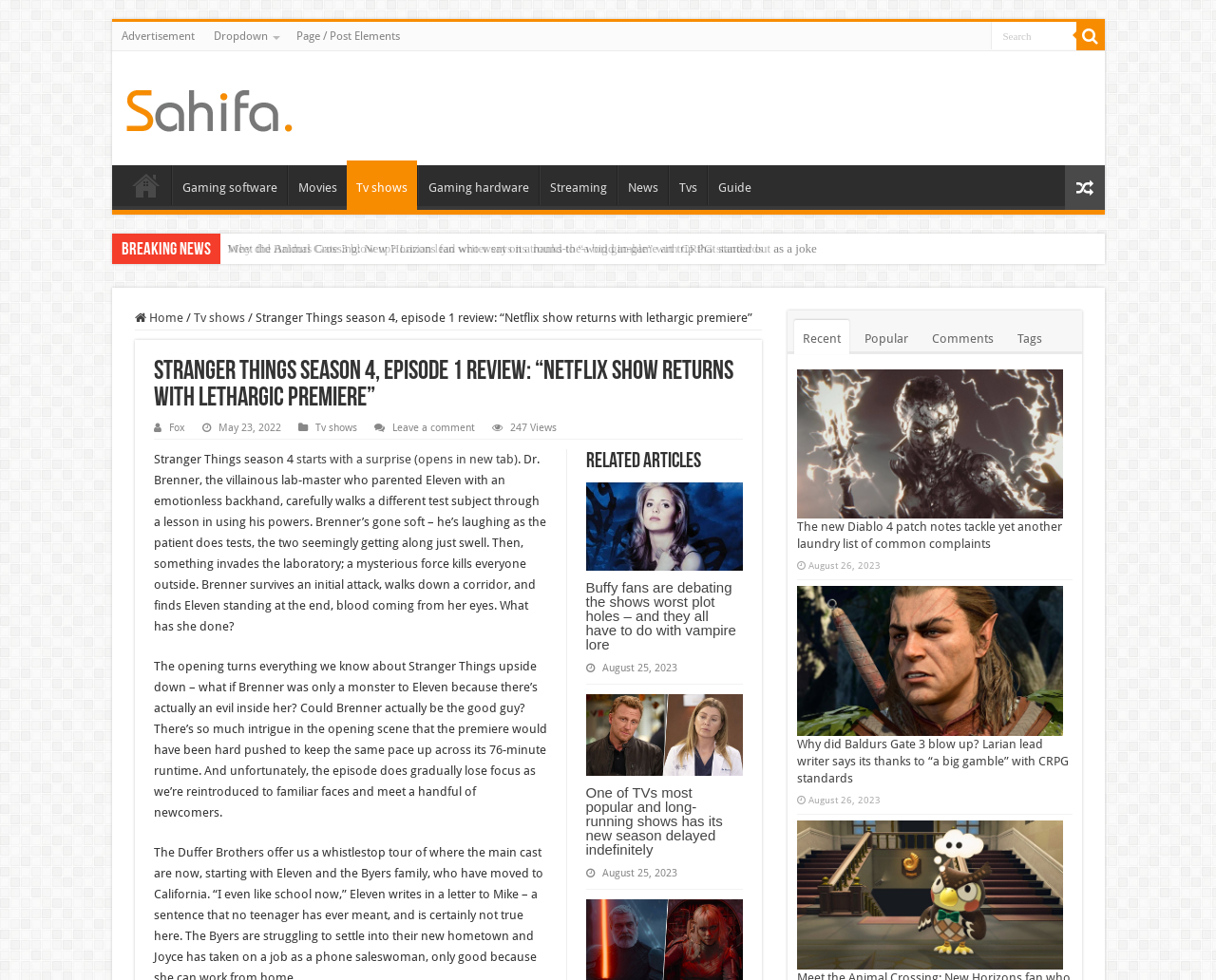Please identify the bounding box coordinates of the element that needs to be clicked to perform the following instruction: "Search for something".

[0.814, 0.022, 0.885, 0.05]